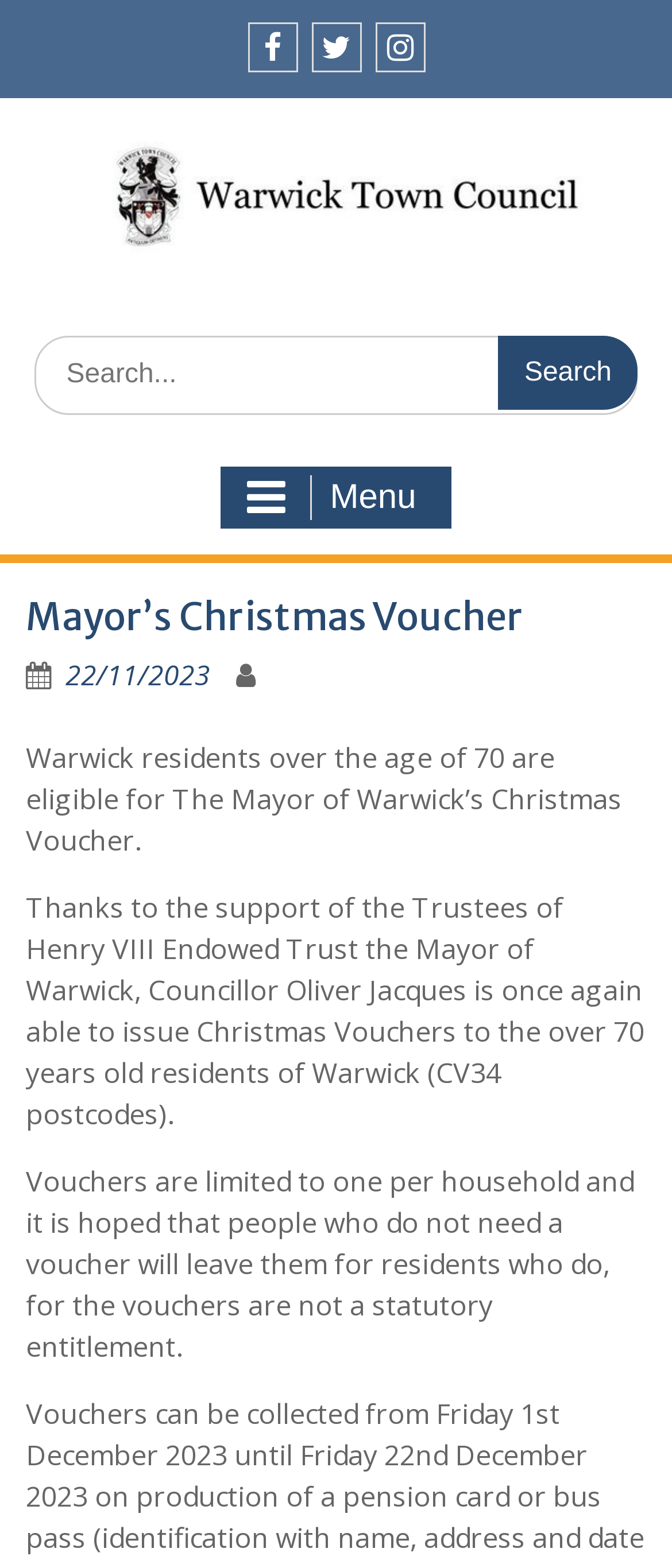Using a single word or phrase, answer the following question: 
Who is the Mayor of Warwick?

Councillor Oliver Jacques